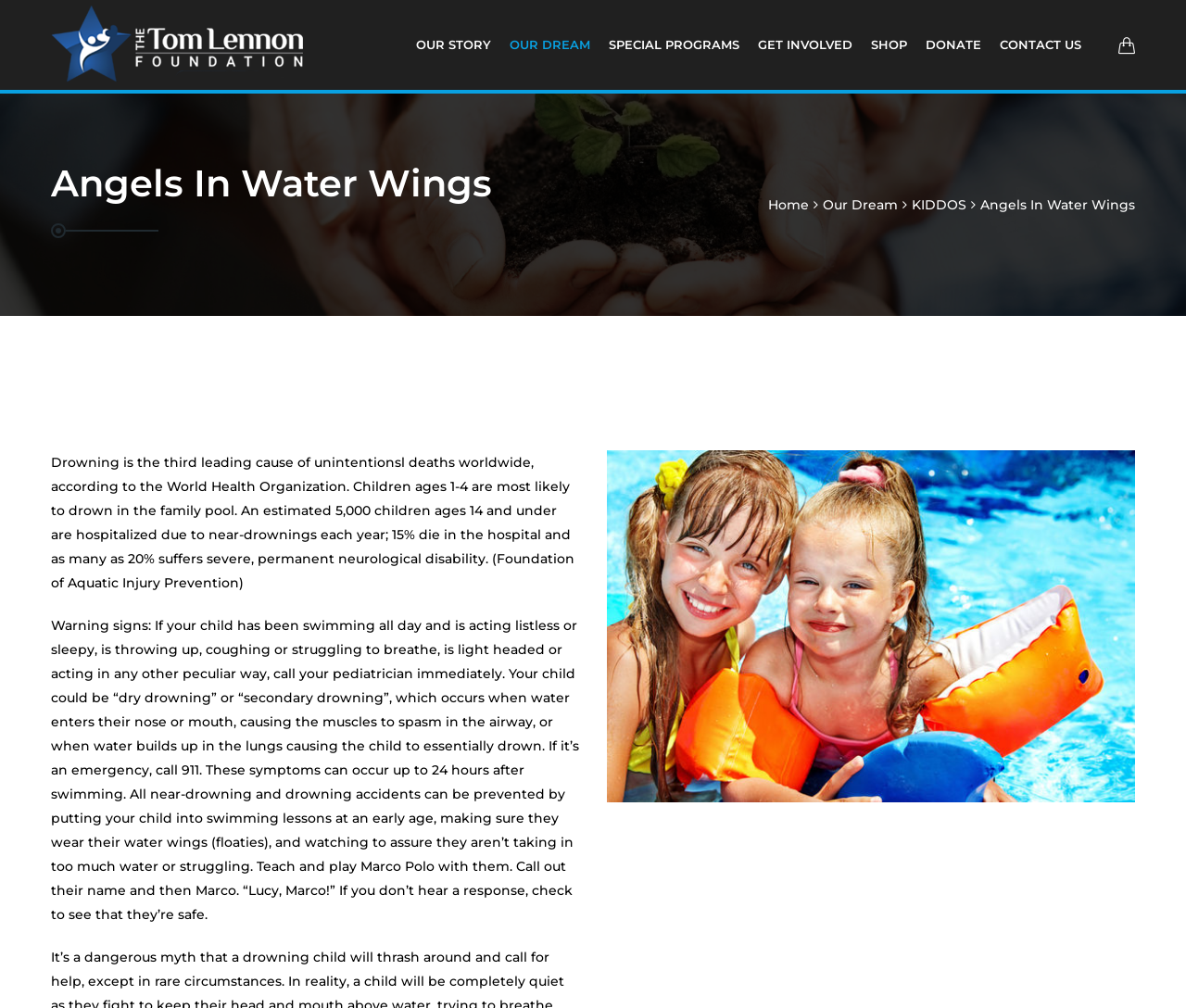Provide an in-depth description of the elements and layout of the webpage.

The webpage is about Angels In Water Wings, an organization focused on water safety and drowning prevention. At the top left, there is a link to "Sing Blue" accompanied by an image with the same name. Below this, there is a navigation menu with links to "OUR STORY", "OUR DREAM", "SPECIAL PROGRAMS", "GET INVOLVED", "SHOP", "DONATE", and "CONTACT US", arranged horizontally across the top of the page.

In the main content area, there is a heading "Angels In Water Wings" followed by a table with links to "Home", "Our Dream", "KIDDOS", and a static text "Angels In Water Wings". Below this table, there are two blocks of text that provide information about drowning statistics and warning signs of dry drowning or secondary drowning. The text is quite detailed and provides guidance on how to prevent drowning accidents.

To the right of the text blocks, there is a large figure that takes up most of the right side of the page, containing an image. At the bottom right corner, there is a small link with a icon represented by "\ue035".